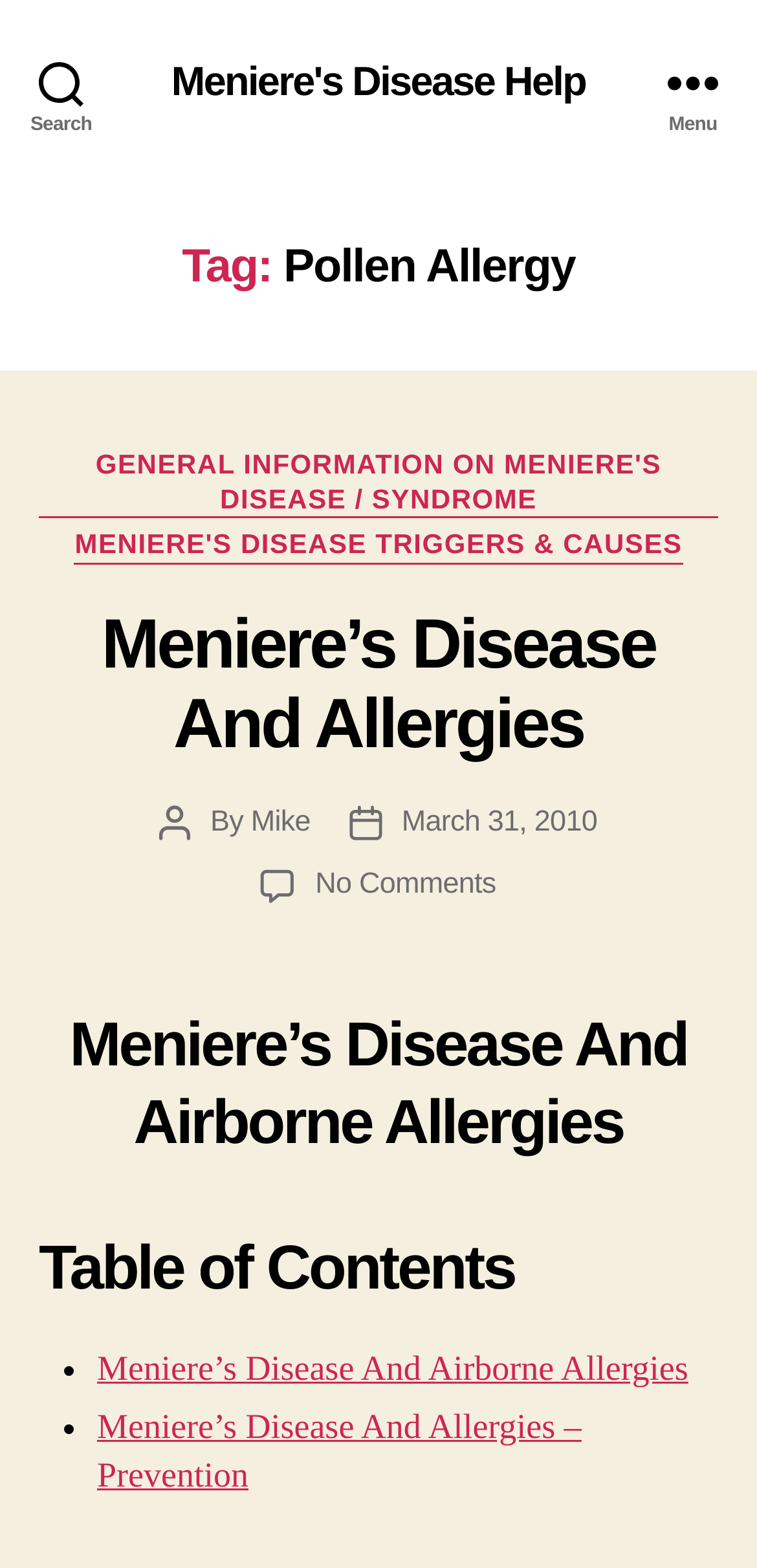Bounding box coordinates are given in the format (top-left x, top-left y, bottom-right x, bottom-right y). All values should be floating point numbers between 0 and 1. Provide the bounding box coordinate for the UI element described as: Meniere’s Disease And Airborne Allergies

[0.128, 0.86, 0.909, 0.885]